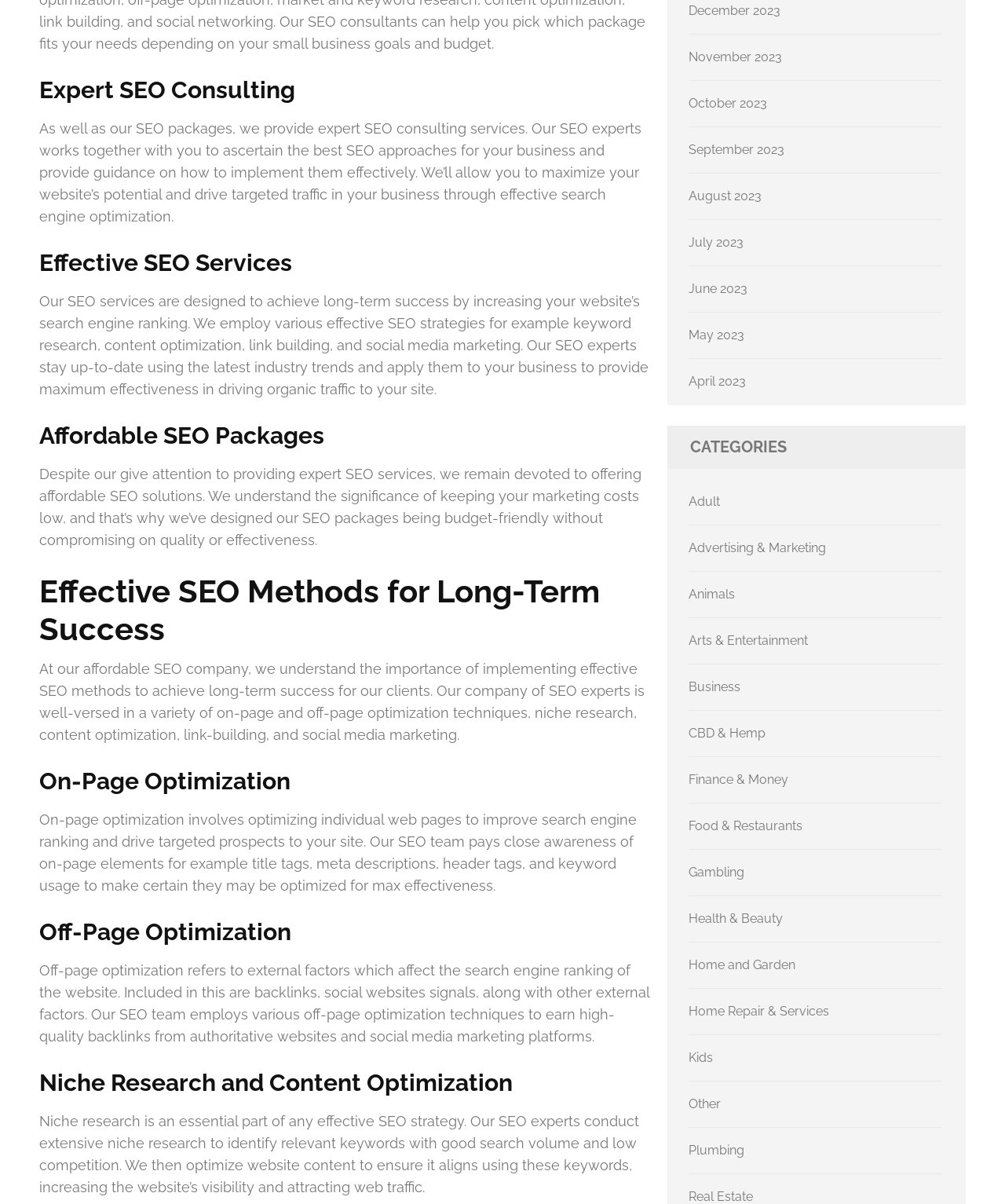What is the main service offered by this company?
Based on the image, answer the question with a single word or brief phrase.

SEO consulting